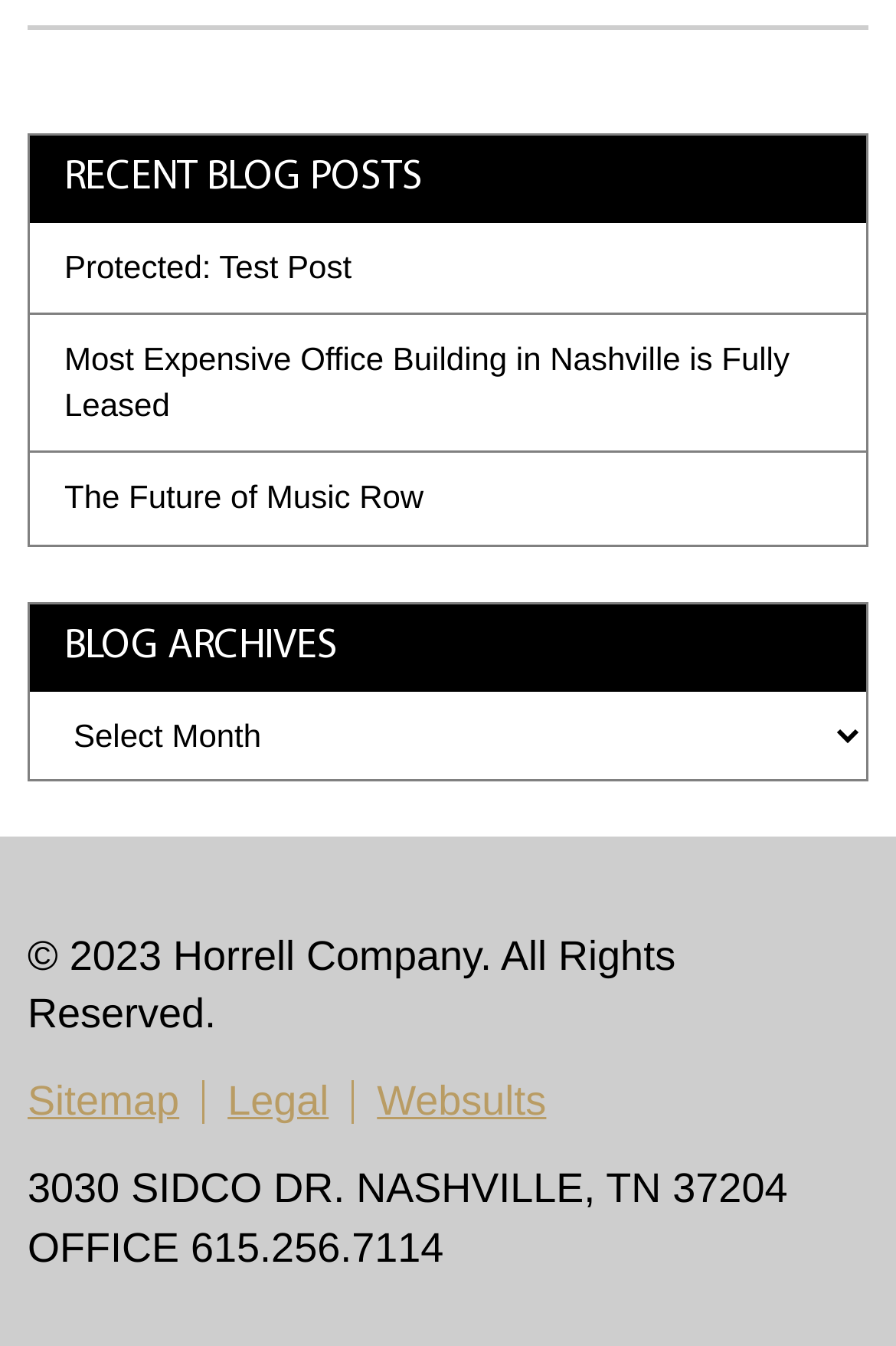How many links are there in the footer?
Can you give a detailed and elaborate answer to the question?

I counted the number of link elements at the bottom of the page, which are 'Sitemap', 'Legal', and 'Websults'.